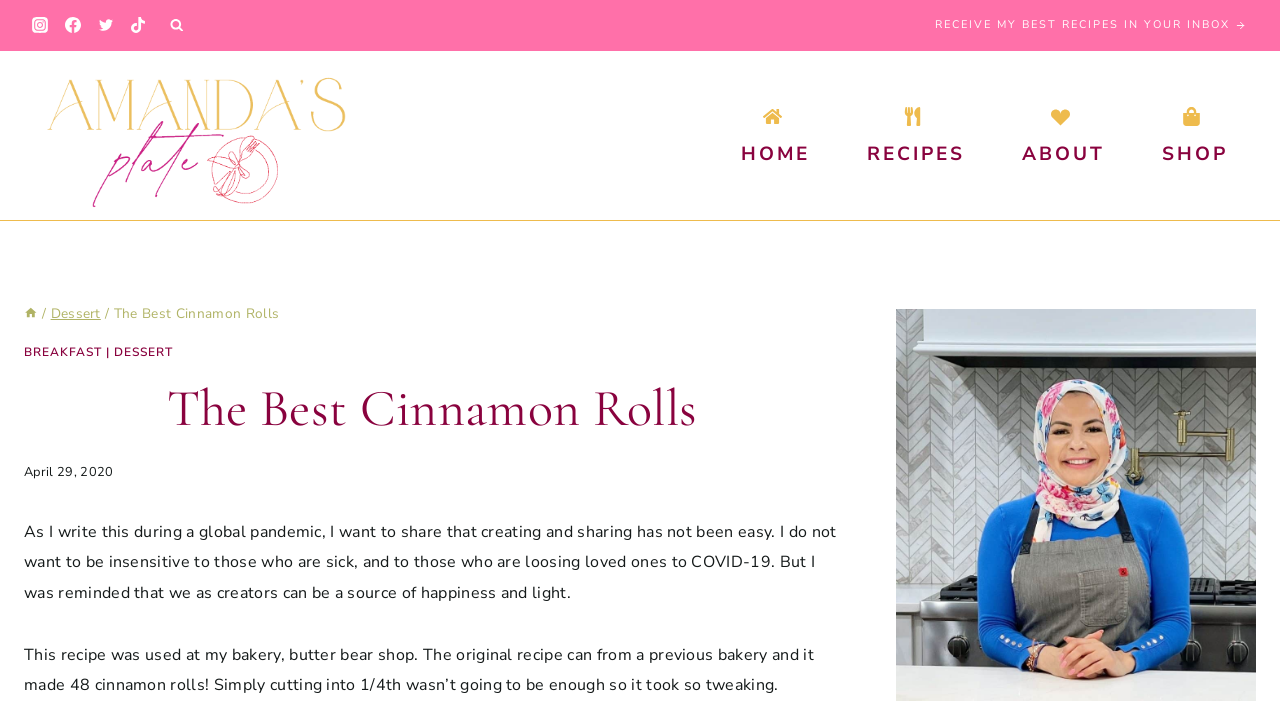What is the name of the website?
Using the picture, provide a one-word or short phrase answer.

Amanda's Plate